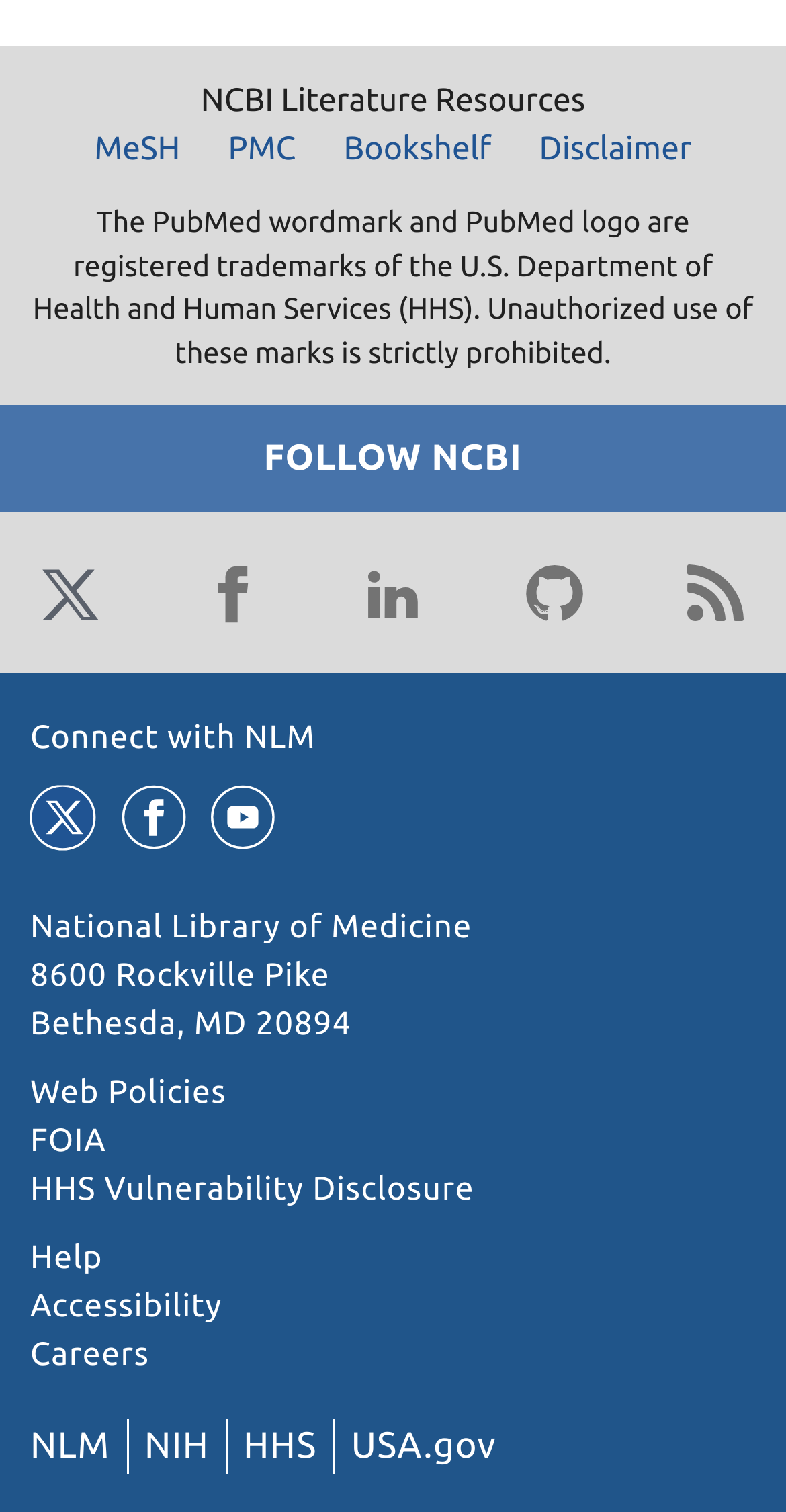From the given element description: "HHS Vulnerability Disclosure", find the bounding box for the UI element. Provide the coordinates as four float numbers between 0 and 1, in the order [left, top, right, bottom].

[0.038, 0.775, 0.603, 0.799]